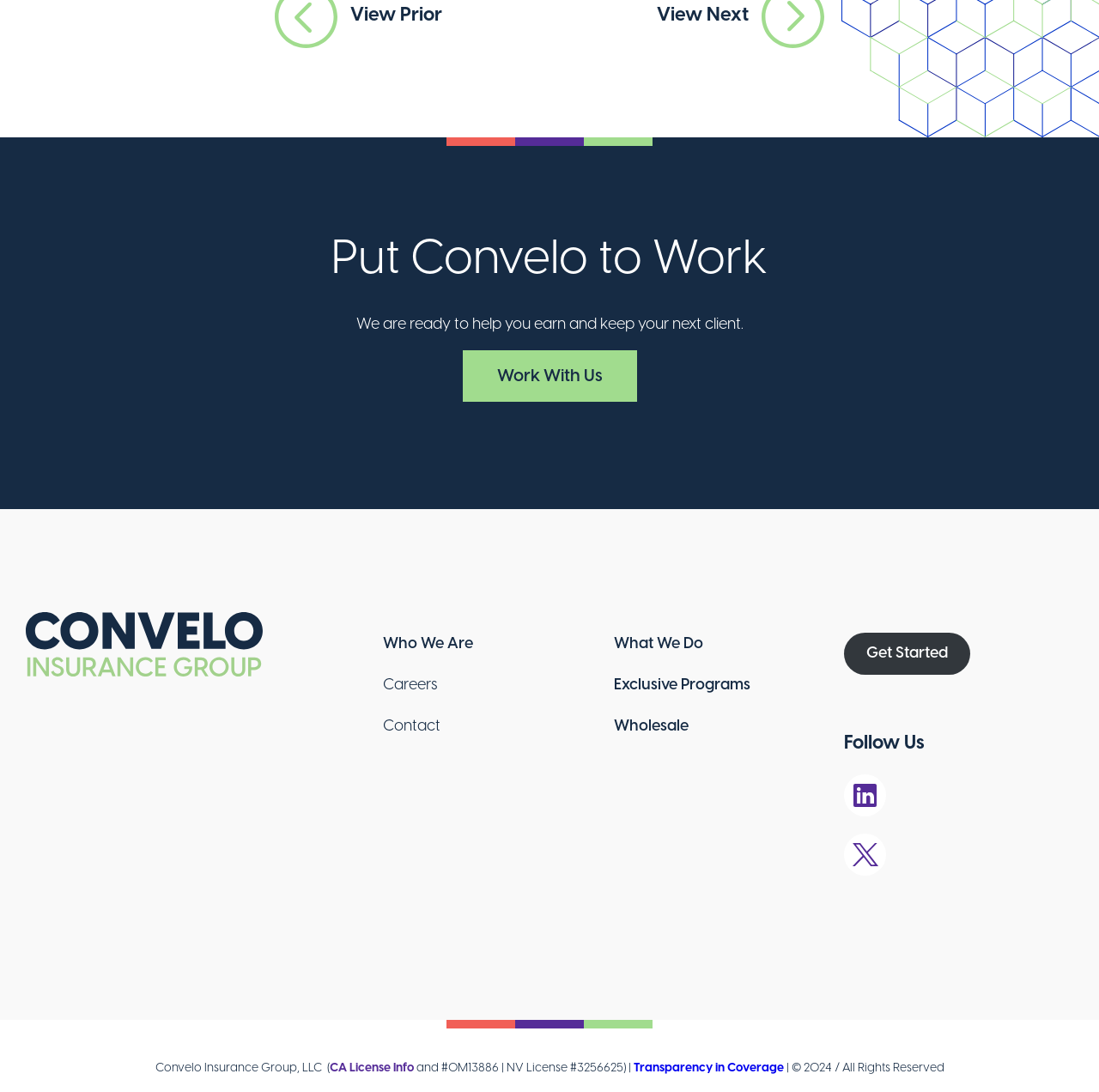Show the bounding box coordinates of the element that should be clicked to complete the task: "Get started".

[0.768, 0.616, 0.883, 0.655]